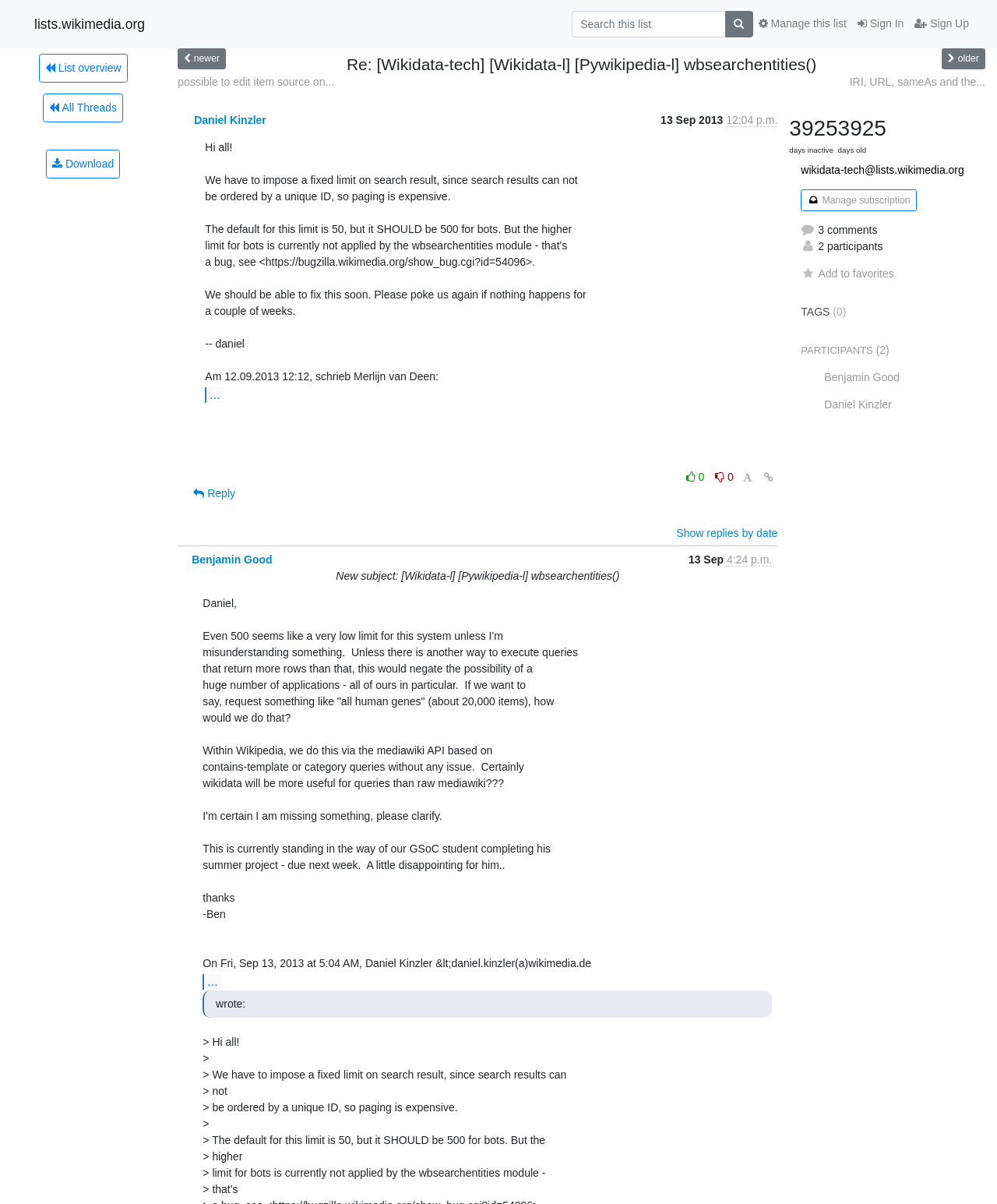What is the purpose of the search box?
Can you provide an in-depth and detailed response to the question?

The search box is located at the top of the webpage, and its purpose is to allow users to search for specific content within the list. The placeholder text 'Search this list' indicates that users can type in keywords or phrases to find relevant results.